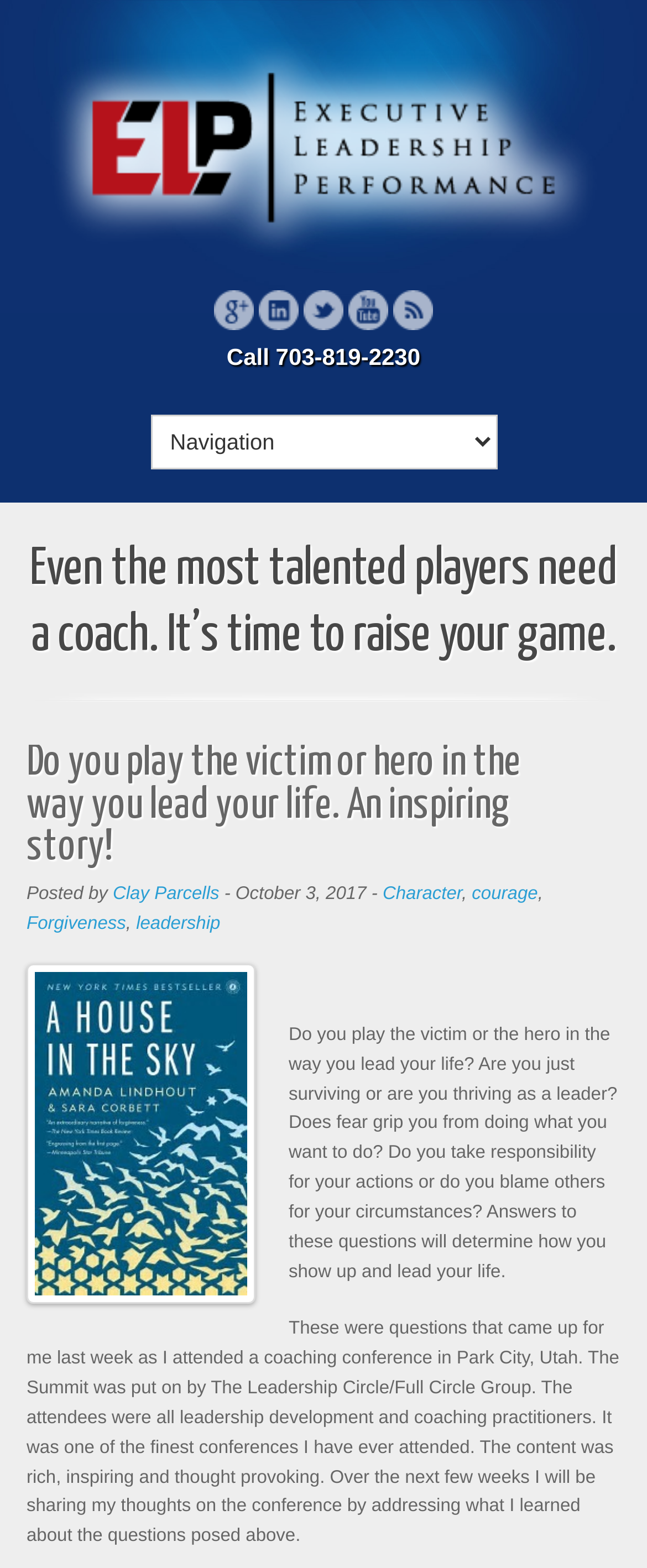What is the phone number to call for Executive Leadership Performance?
Examine the image and provide an in-depth answer to the question.

The phone number can be found in the static text element 'Call 703-819-2230' located at the top of the webpage, which is likely a contact information for Executive Leadership Performance.